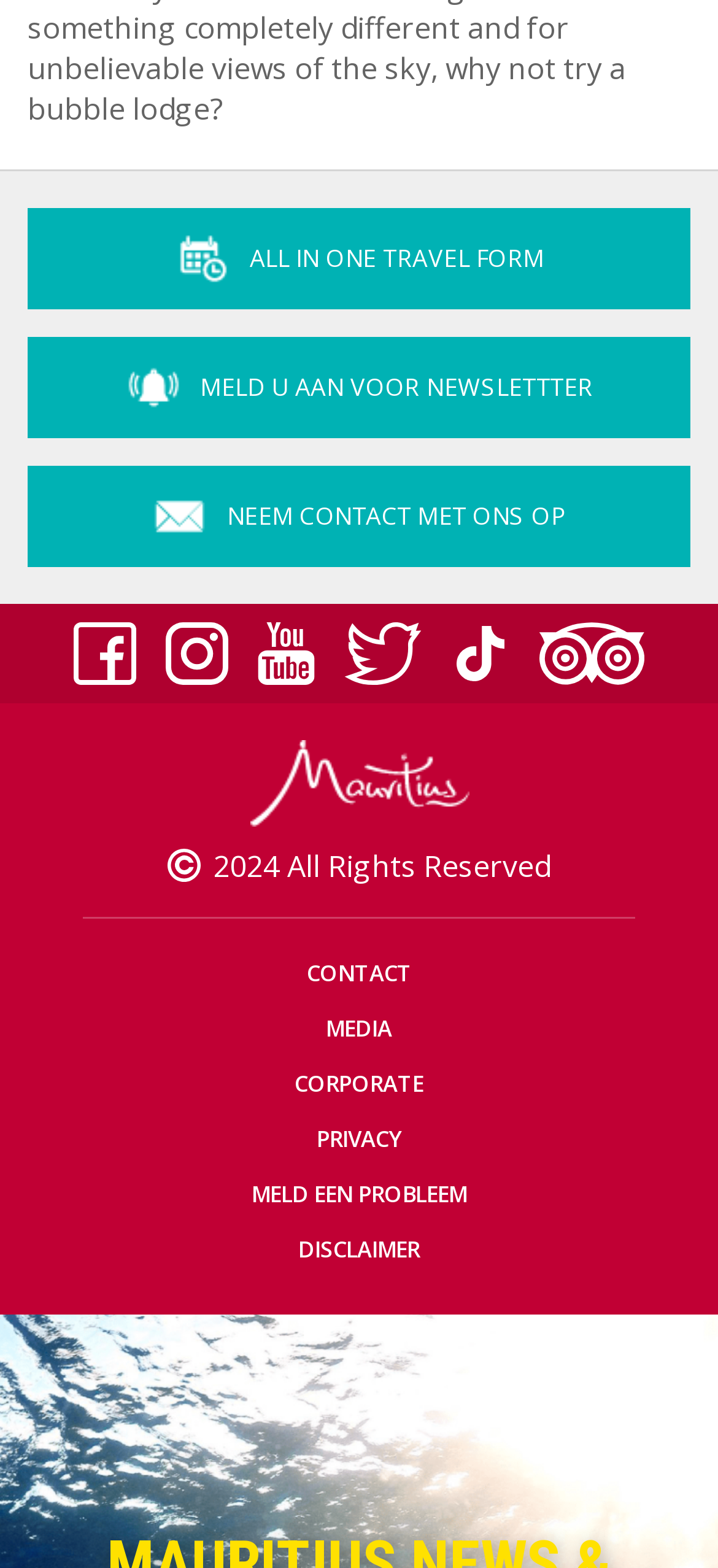Determine the bounding box coordinates for the clickable element required to fulfill the instruction: "Go to PRIVACY page". Provide the coordinates as four float numbers between 0 and 1, i.e., [left, top, right, bottom].

[0.441, 0.714, 0.559, 0.739]